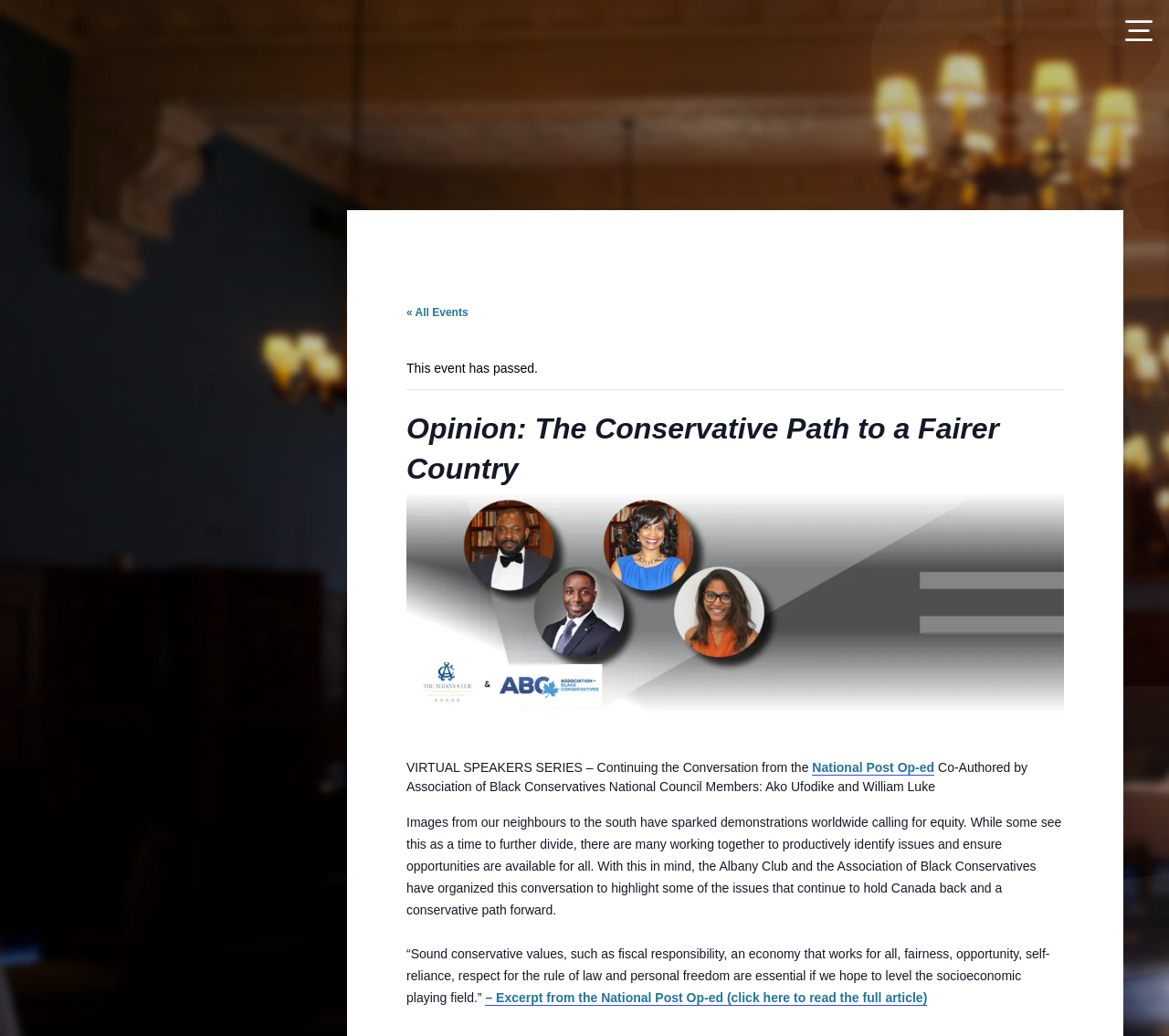From the given element description: "English", find the bounding box for the UI element. Provide the coordinates as four float numbers between 0 and 1, in the order [left, top, right, bottom].

None